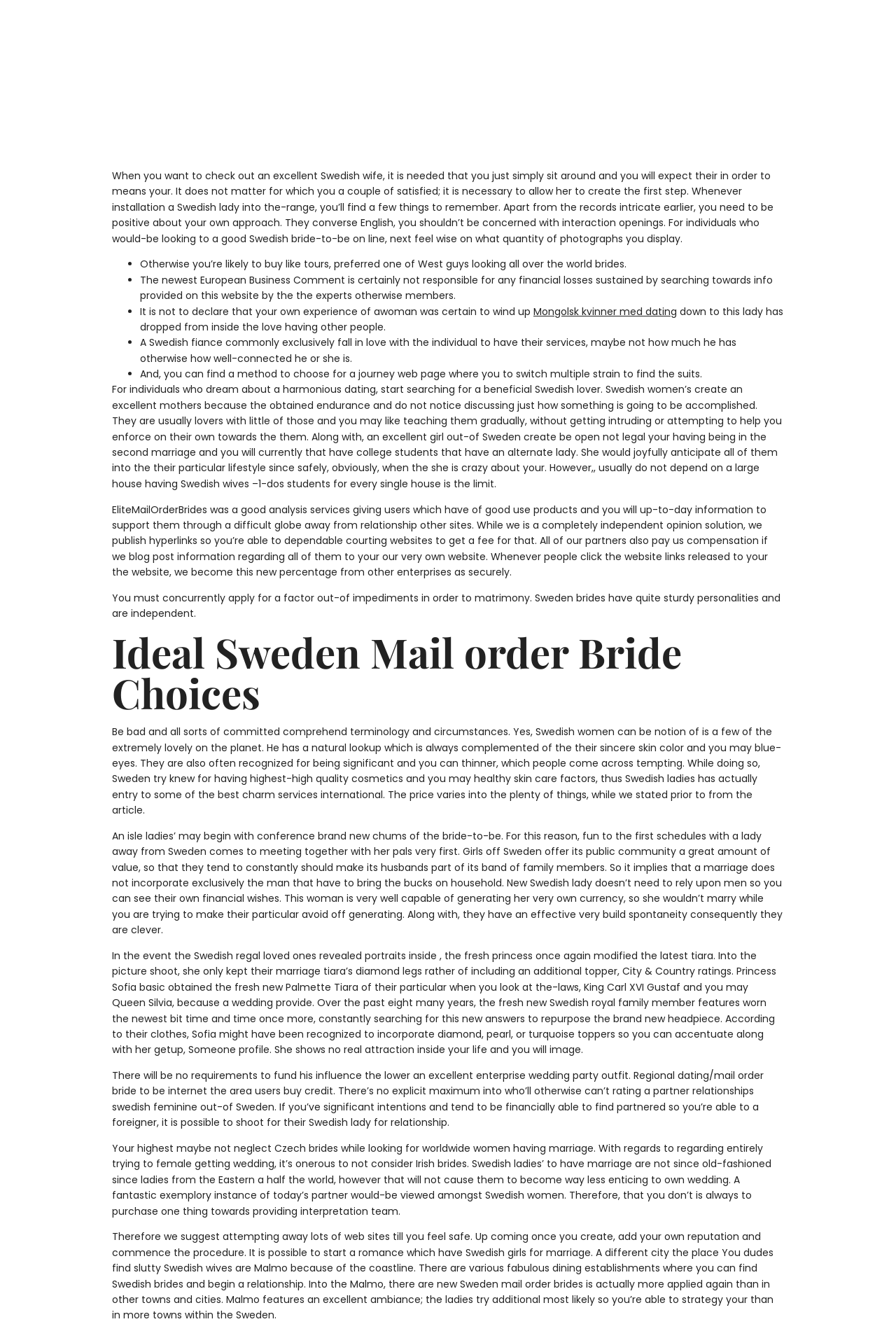Identify the bounding box of the UI element that matches this description: "Mongolsk kvinner med dating".

[0.595, 0.23, 0.755, 0.24]